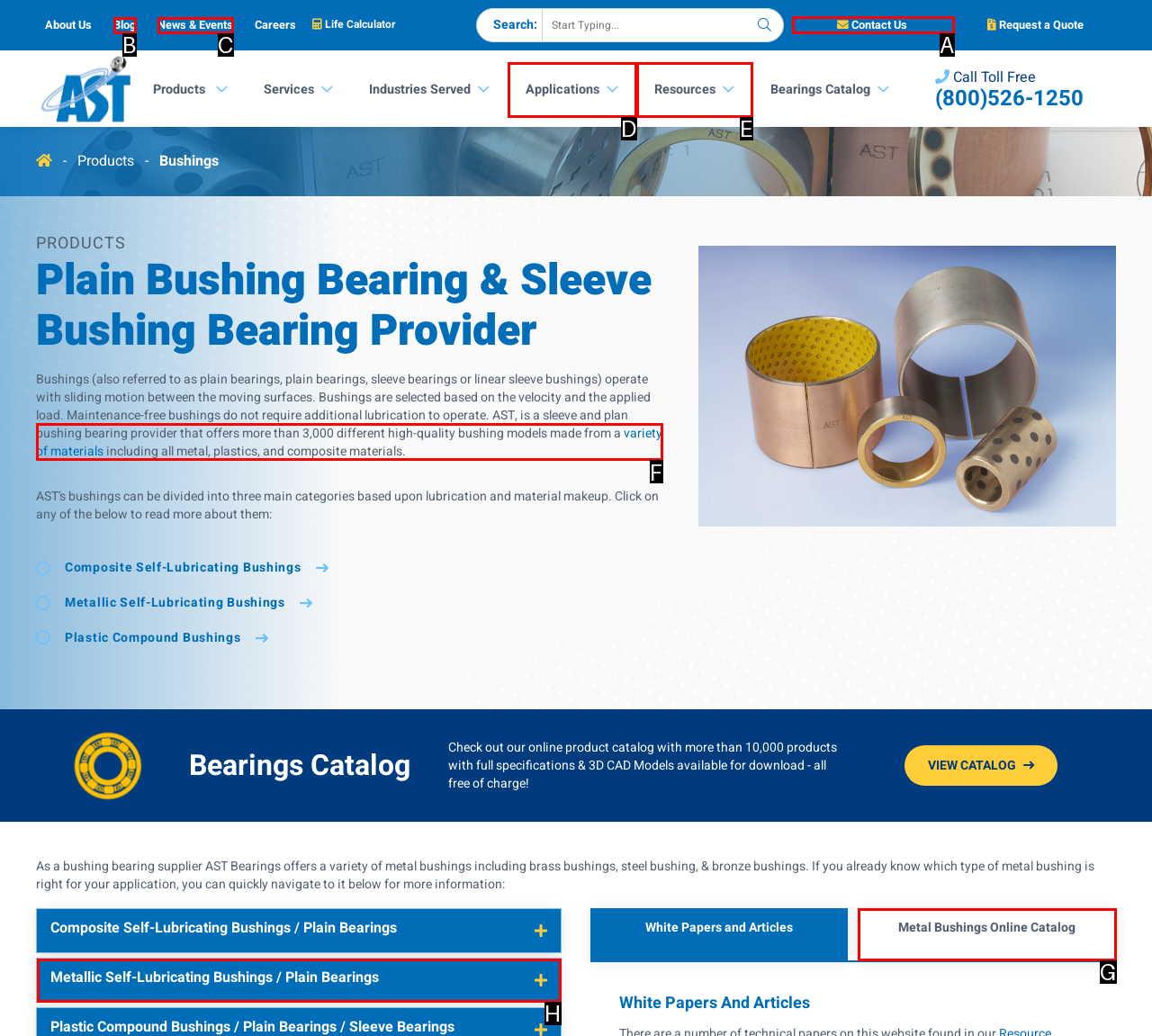Which UI element corresponds to this description: recepcia@demanovarezort.sk
Reply with the letter of the correct option.

None